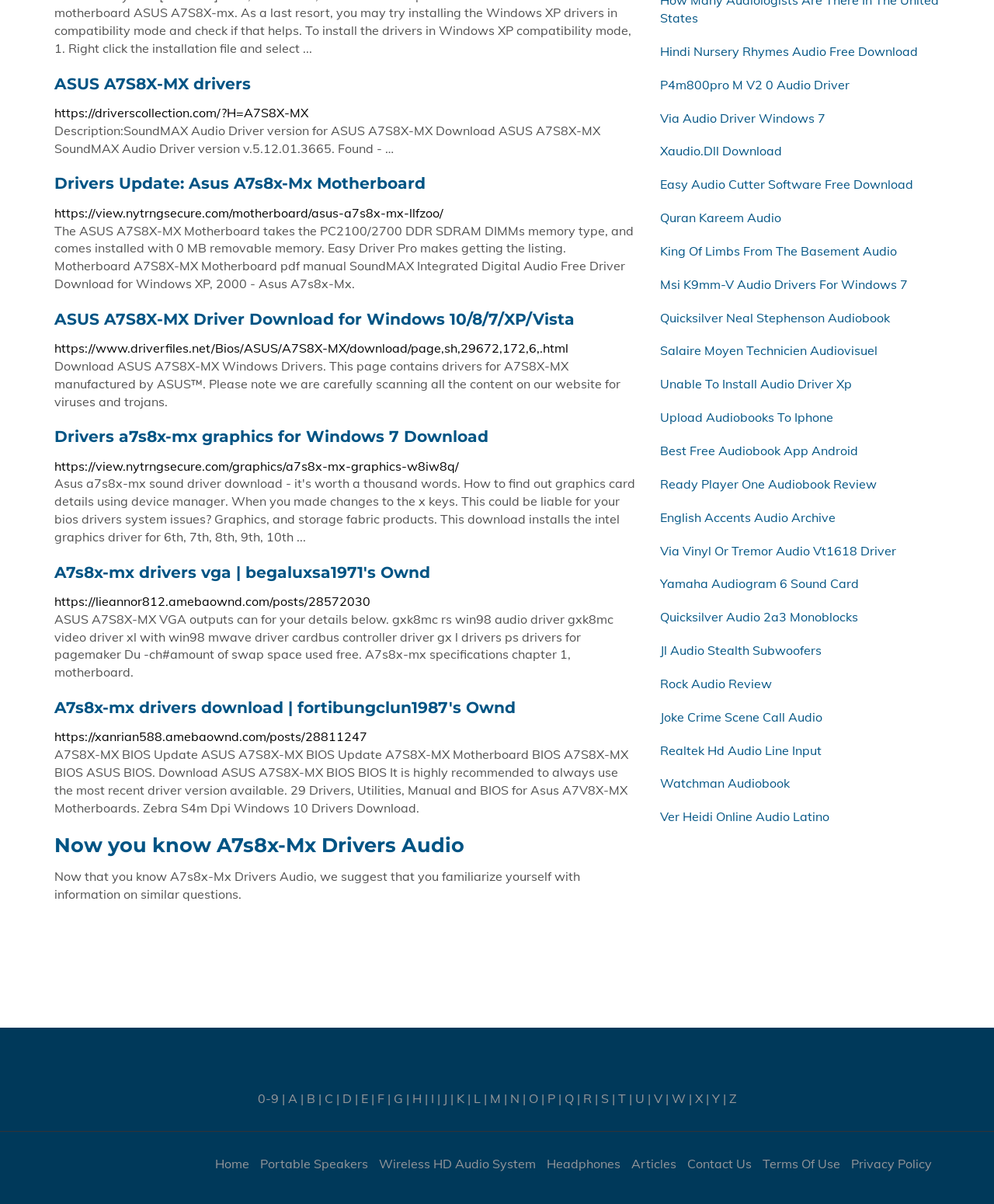Determine the bounding box of the UI element mentioned here: "Privacy Policy". The coordinates must be in the format [left, top, right, bottom] with values ranging from 0 to 1.

[0.856, 0.96, 0.938, 0.973]